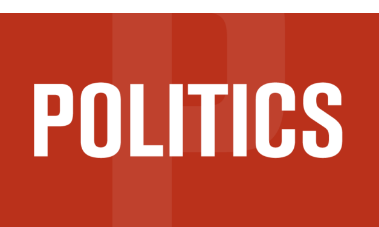Give a detailed explanation of what is happening in the image.

The image features a bold, graphic design that prominently displays the word "POLITICS" in large, white, uppercase letters against a striking red background. This visually impactful presentation suggests a focus on political discussions and themes, engaging viewers' attention and inviting them to explore content related to political matters. The use of contrasting colors enhances the urgency and importance of the topic, reflecting the passionate and often contentious nature of political discourse.